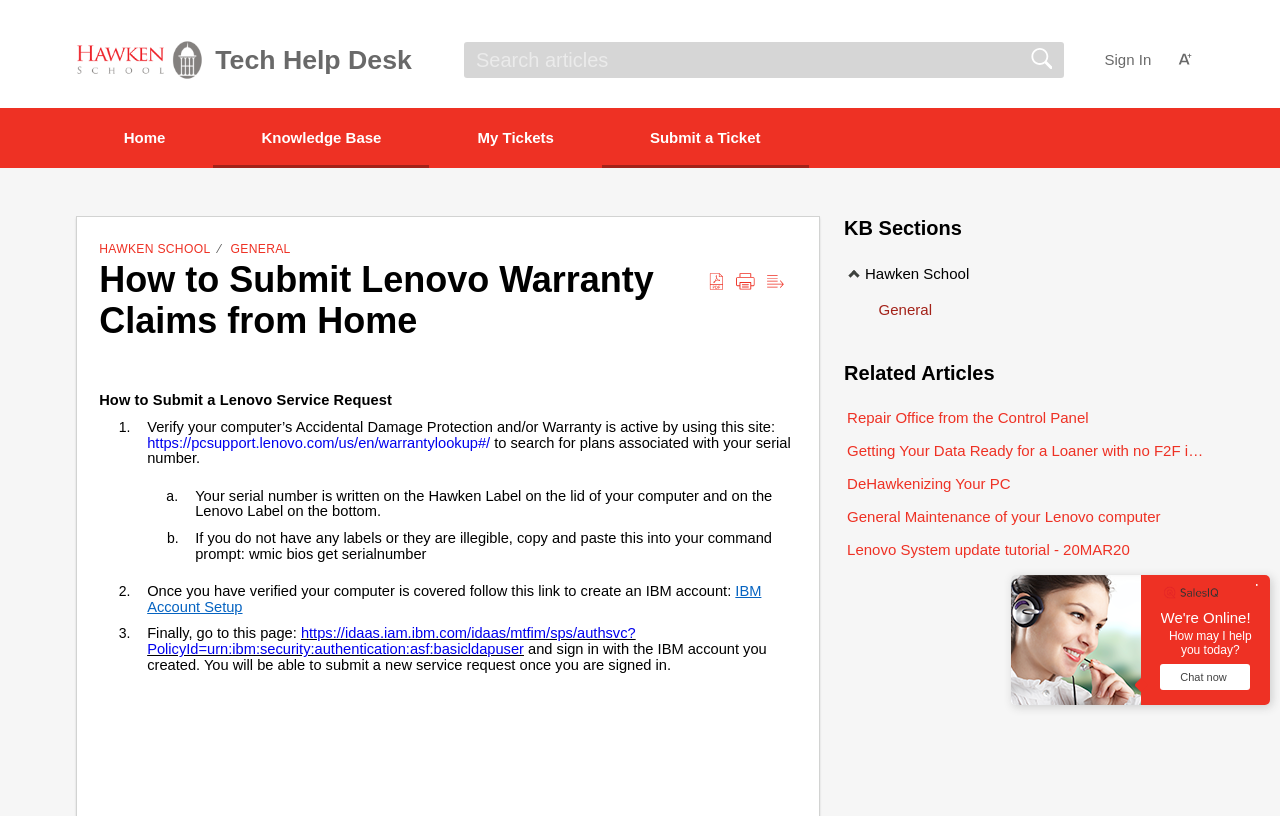What is the first step in submitting a Lenovo service request?
Please provide a comprehensive answer based on the contents of the image.

The first step in submitting a Lenovo service request is to verify that the computer's accidental damage protection and/or warranty is active by using the provided link to search for plans associated with the serial number.